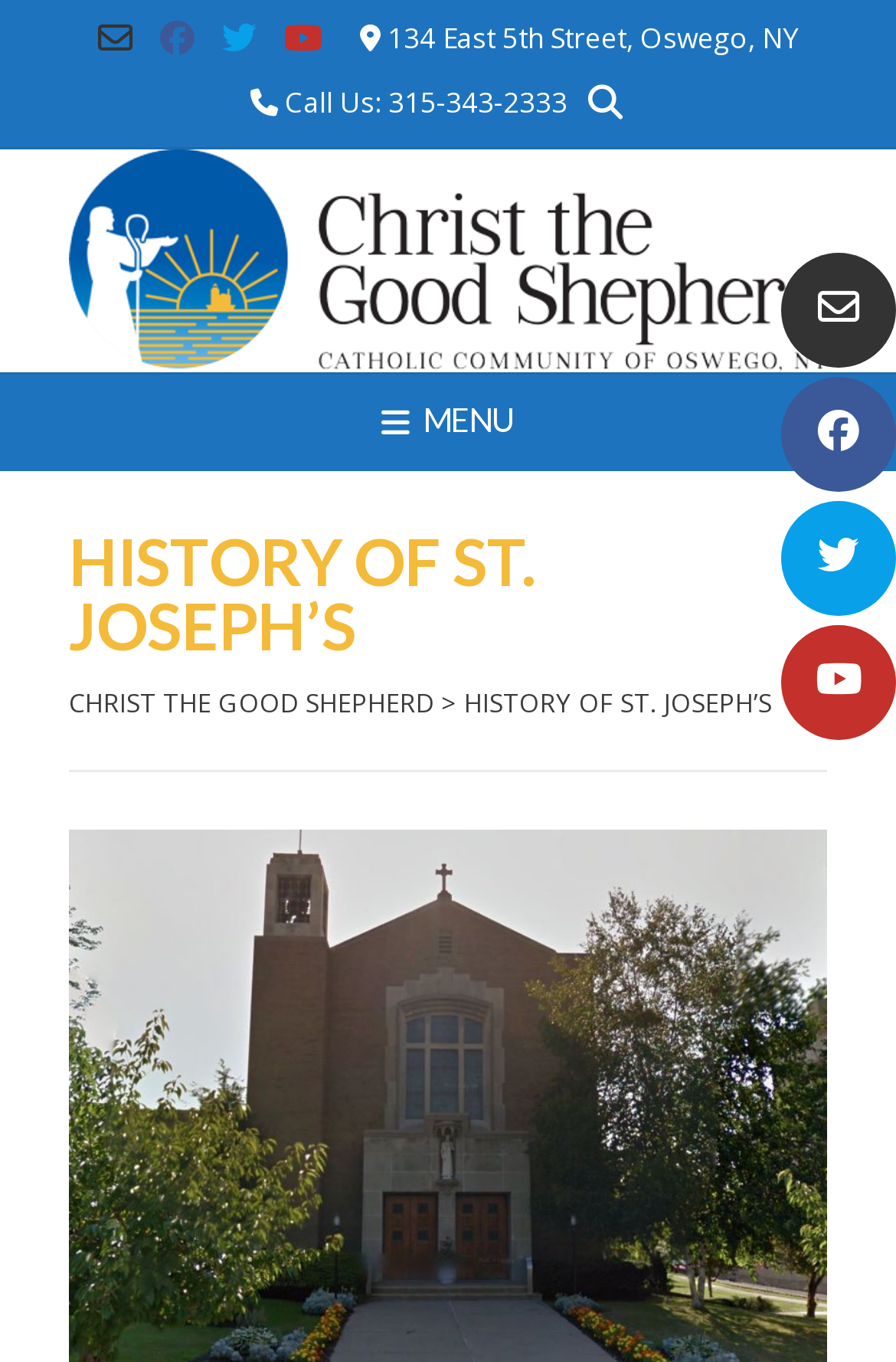Write an exhaustive caption that covers the webpage's main aspects.

The webpage is about the history of St. Joseph's and Christ the Good Shepherd. At the top right corner, there are four social media links, each represented by an icon. On the top left corner, there are the same four social media links, also represented by icons. 

Below the top left social media links, there is an address "134 East 5th Street, Oswego, NY" and a phone number "Call Us: 315-343-2333" on the left side. On the right side of the address and phone number, there is a search button represented by a magnifying glass icon.

In the middle of the page, there is a large link "Christ the Good Shepherd" with an image of the same name. 

At the top of the page, there is a menu button on the left side, represented by a hamburger icon. When the menu button is clicked, a dropdown menu appears with a heading "HISTORY OF ST. JOSEPH’S" and a link "CHRIST THE GOOD SHEPHERD" below it.